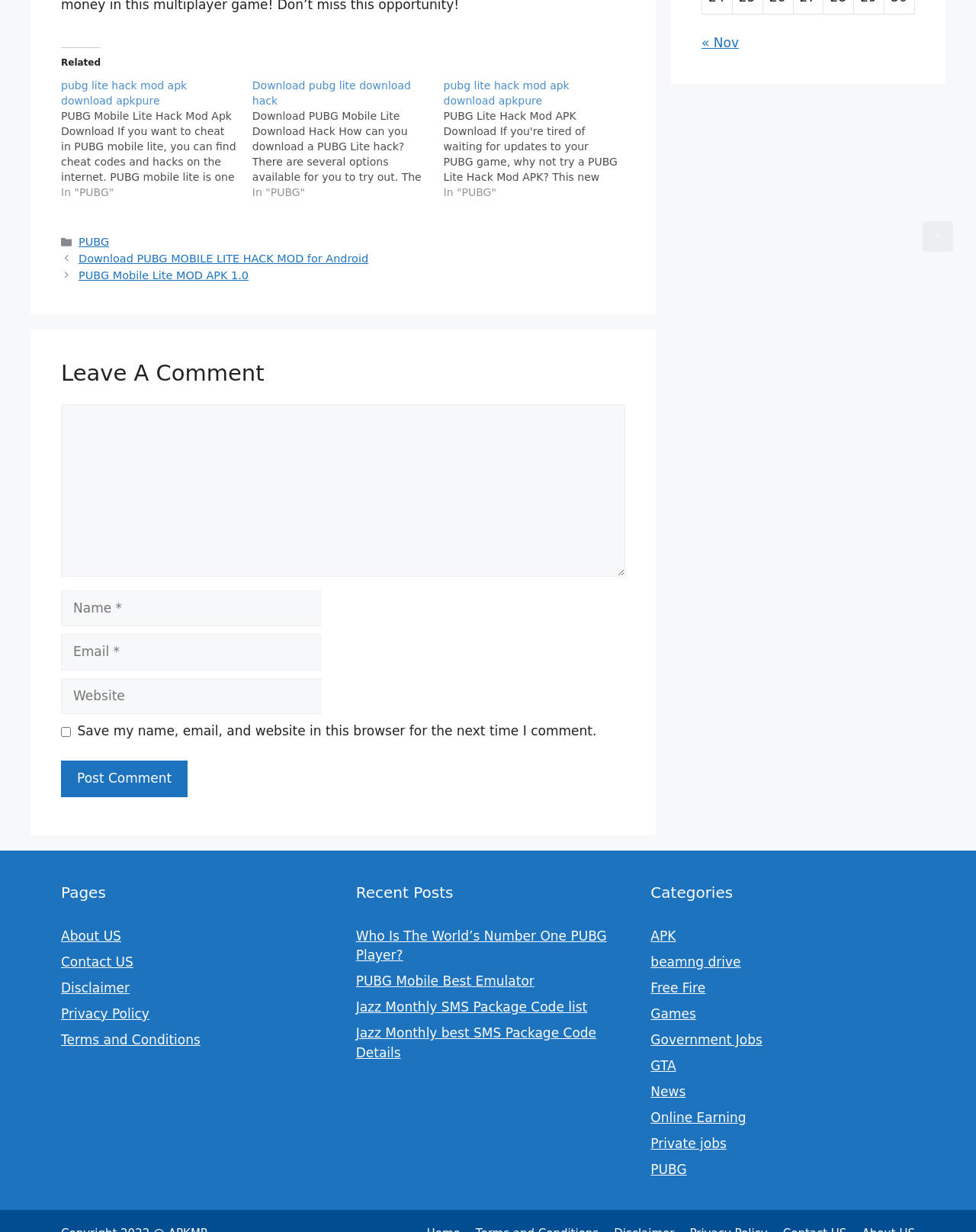Locate the coordinates of the bounding box for the clickable region that fulfills this instruction: "Click on the 'Scroll back to top' link".

[0.945, 0.18, 0.977, 0.204]